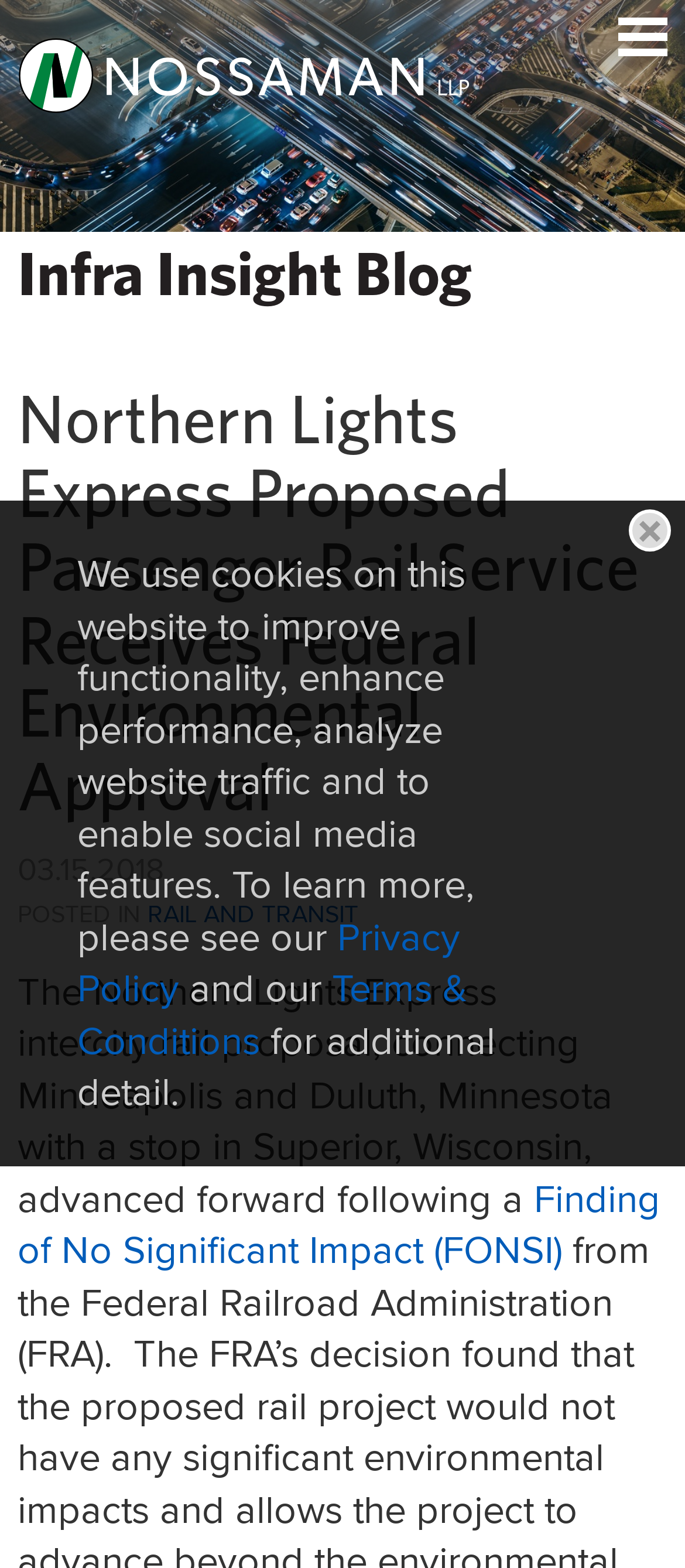Please answer the following question using a single word or phrase: 
How many links are there in the main menu?

3